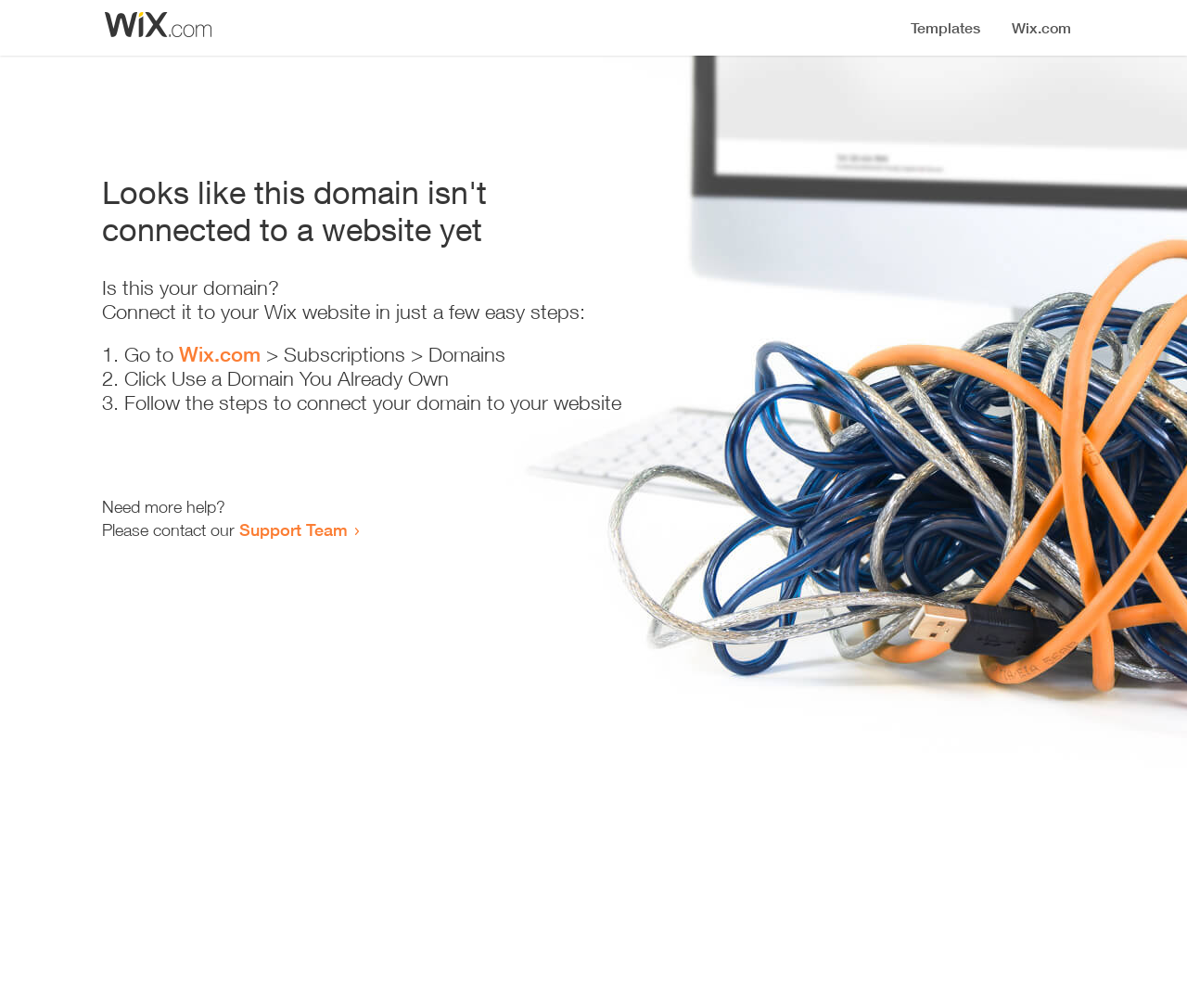Carefully examine the image and provide an in-depth answer to the question: What is the first step to connect the domain to a website?

The webpage provides a list of instructions to connect the domain to a website, and the first step is to 'Go to Wix.com', which is a link provided on the webpage.